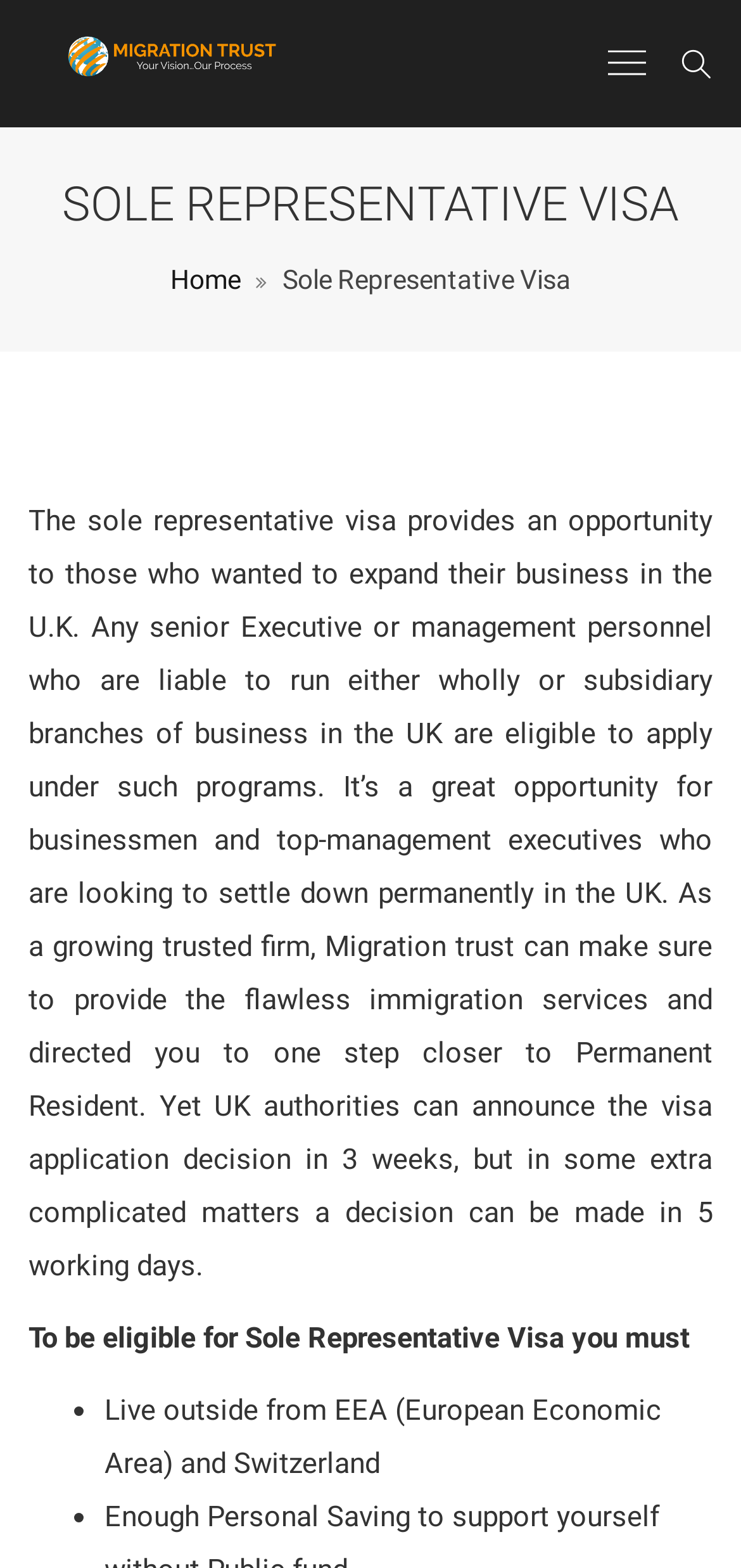How long does it take to get a visa application decision?
Please craft a detailed and exhaustive response to the question.

According to the webpage, UK authorities can announce the visa application decision in 3 weeks, but in some extra complicated matters a decision can be made in 5 working days.